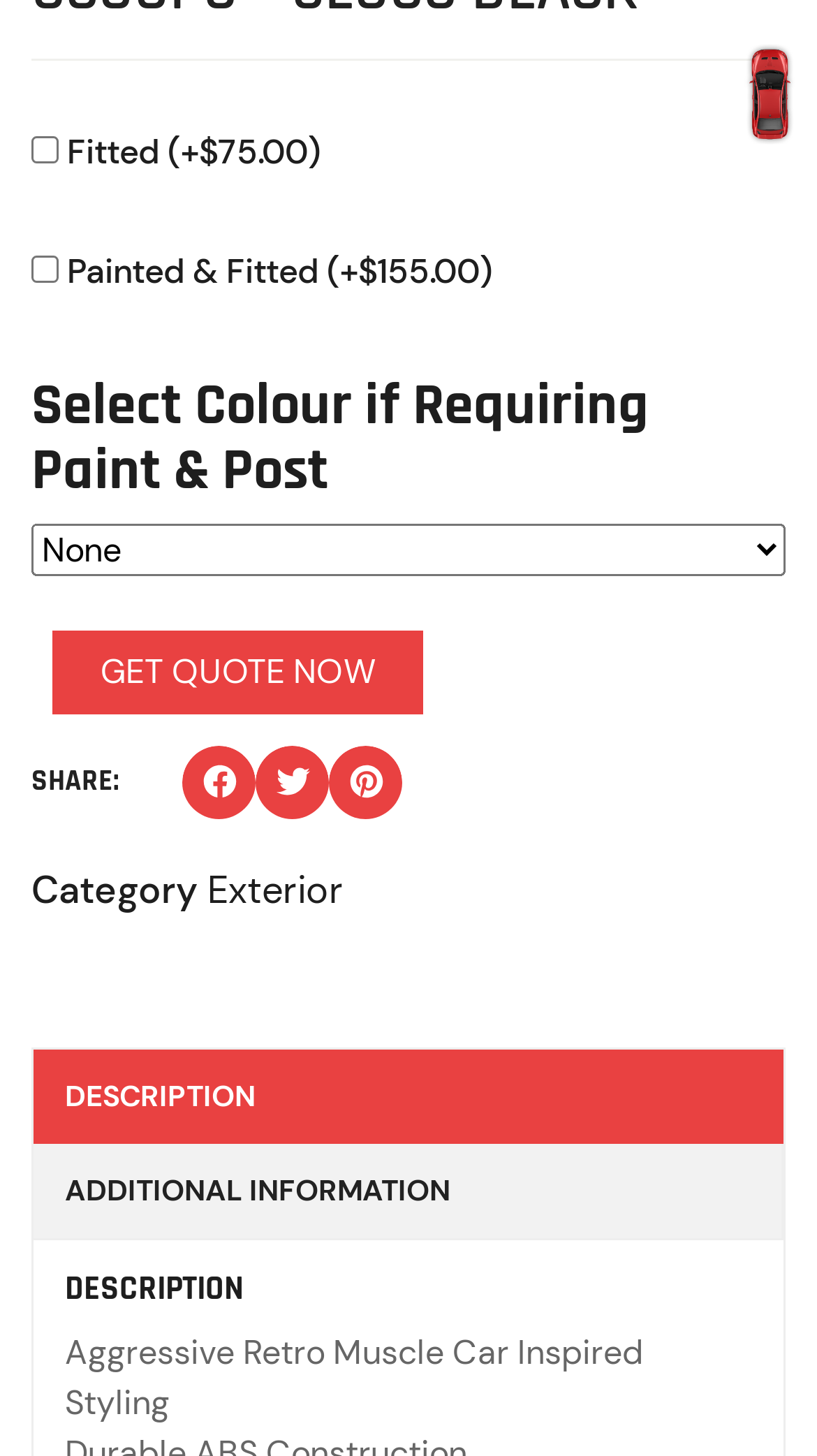What is the category of the product?
Give a single word or phrase answer based on the content of the image.

Exterior